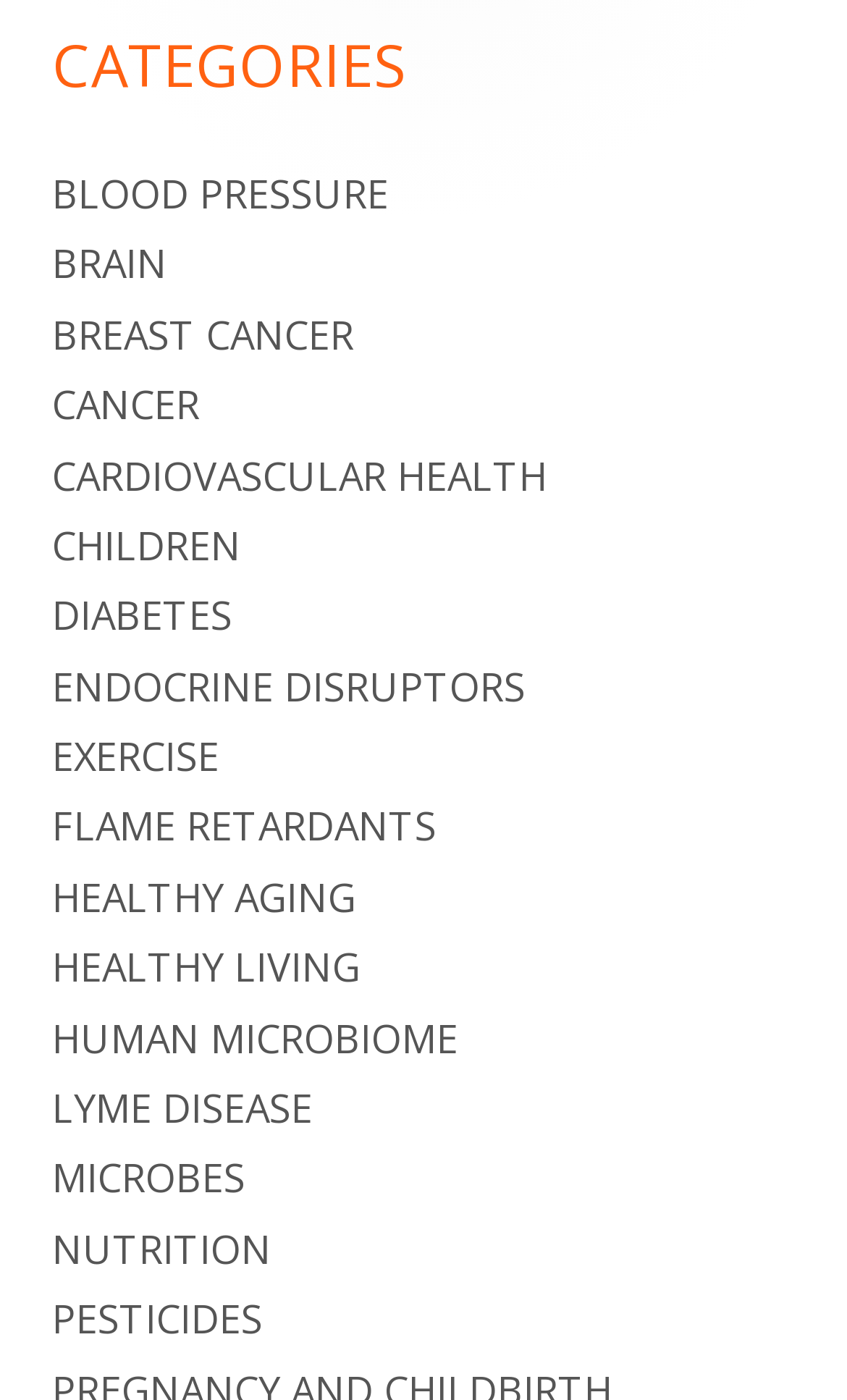Please specify the bounding box coordinates of the element that should be clicked to execute the given instruction: 'click on BLOOD PRESSURE'. Ensure the coordinates are four float numbers between 0 and 1, expressed as [left, top, right, bottom].

[0.062, 0.119, 0.459, 0.157]